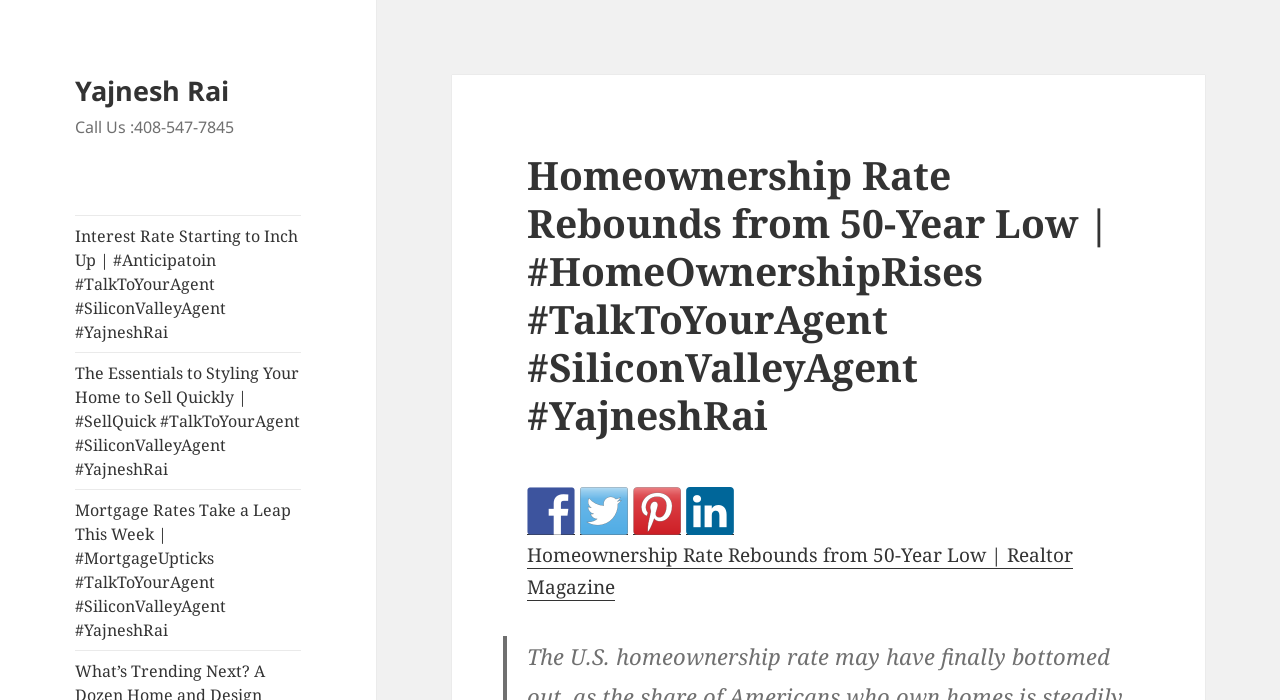Locate the bounding box coordinates of the area where you should click to accomplish the instruction: "Read the article about mortgage rates".

[0.059, 0.699, 0.235, 0.928]